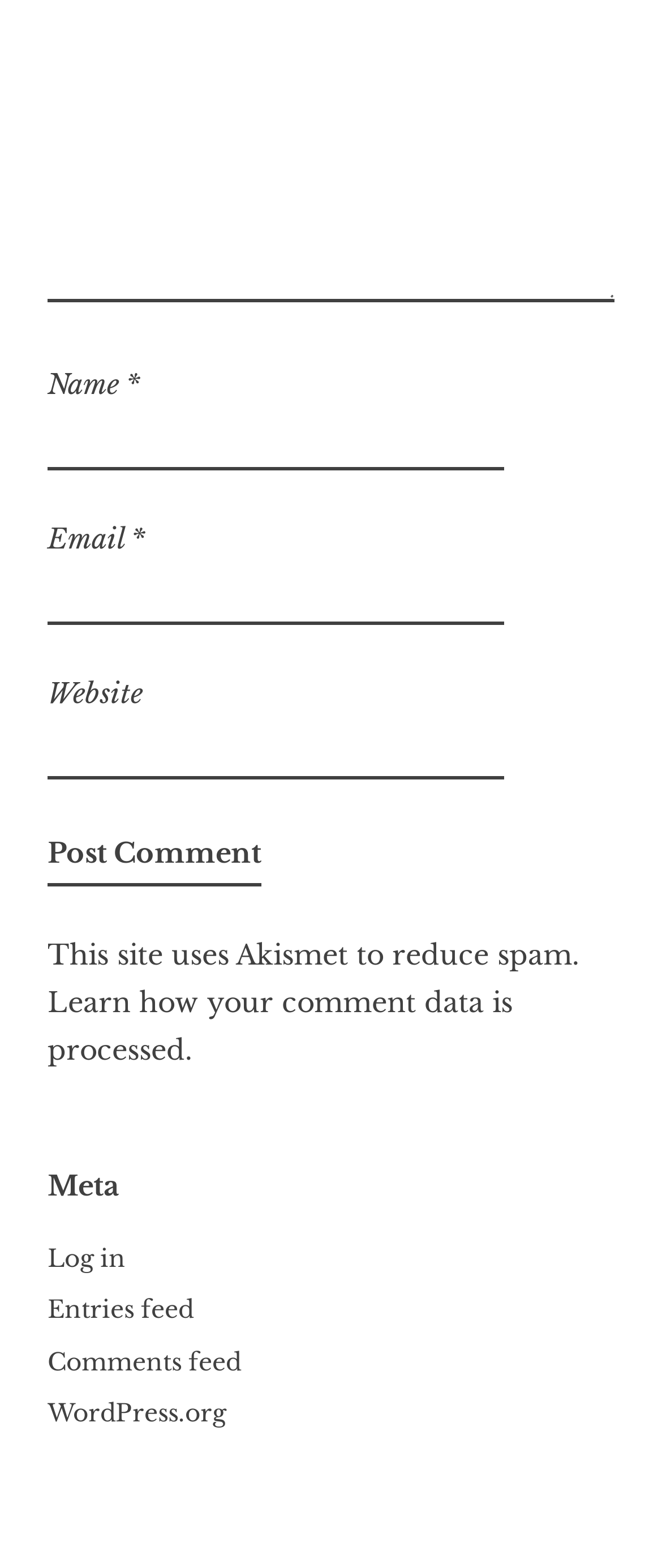Please indicate the bounding box coordinates for the clickable area to complete the following task: "Log in". The coordinates should be specified as four float numbers between 0 and 1, i.e., [left, top, right, bottom].

[0.072, 0.792, 0.19, 0.812]